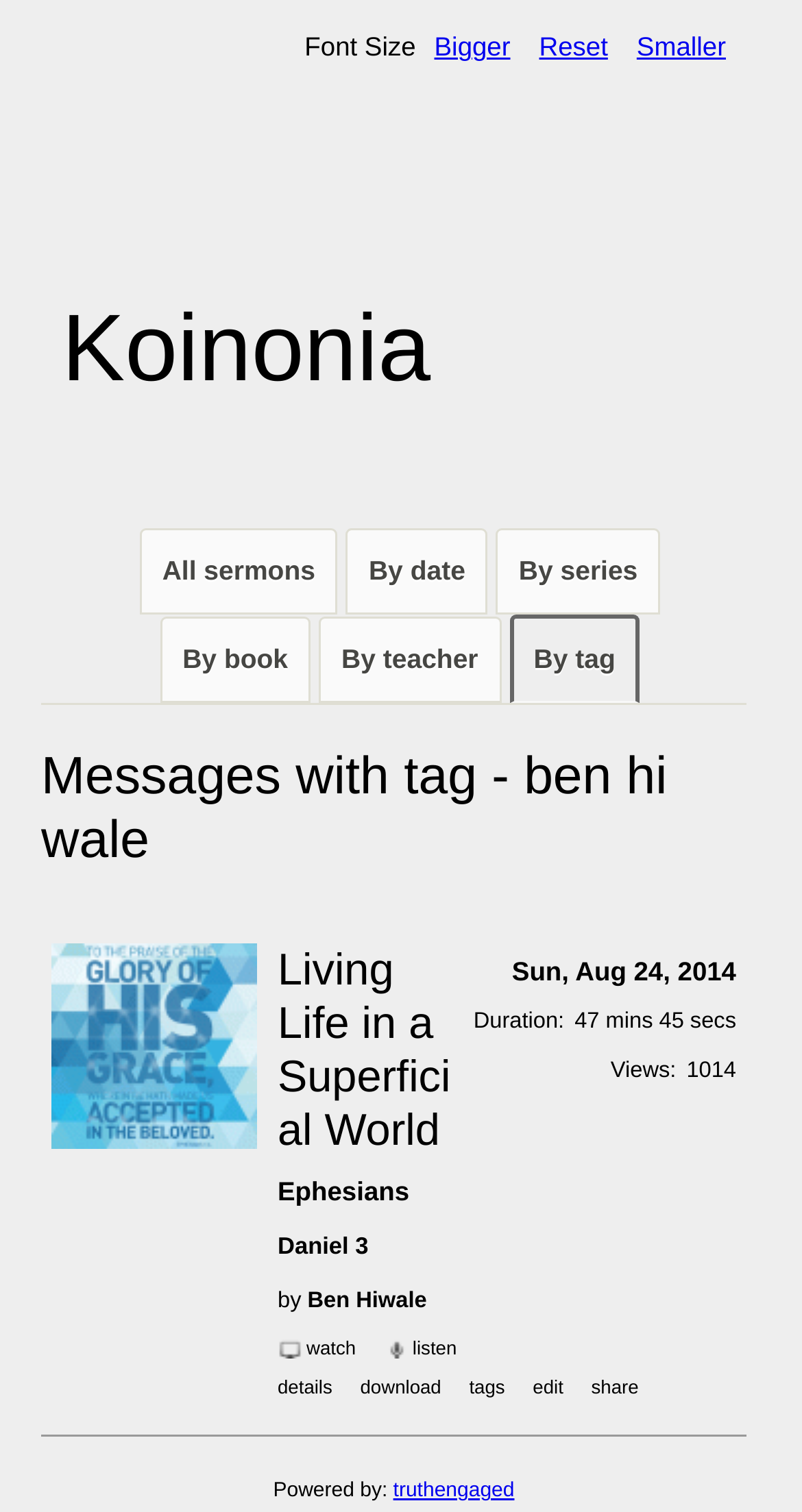Identify the bounding box coordinates of the area that should be clicked in order to complete the given instruction: "Watch the 'Living Life in a Superficial World' sermon". The bounding box coordinates should be four float numbers between 0 and 1, i.e., [left, top, right, bottom].

[0.346, 0.624, 0.562, 0.77]